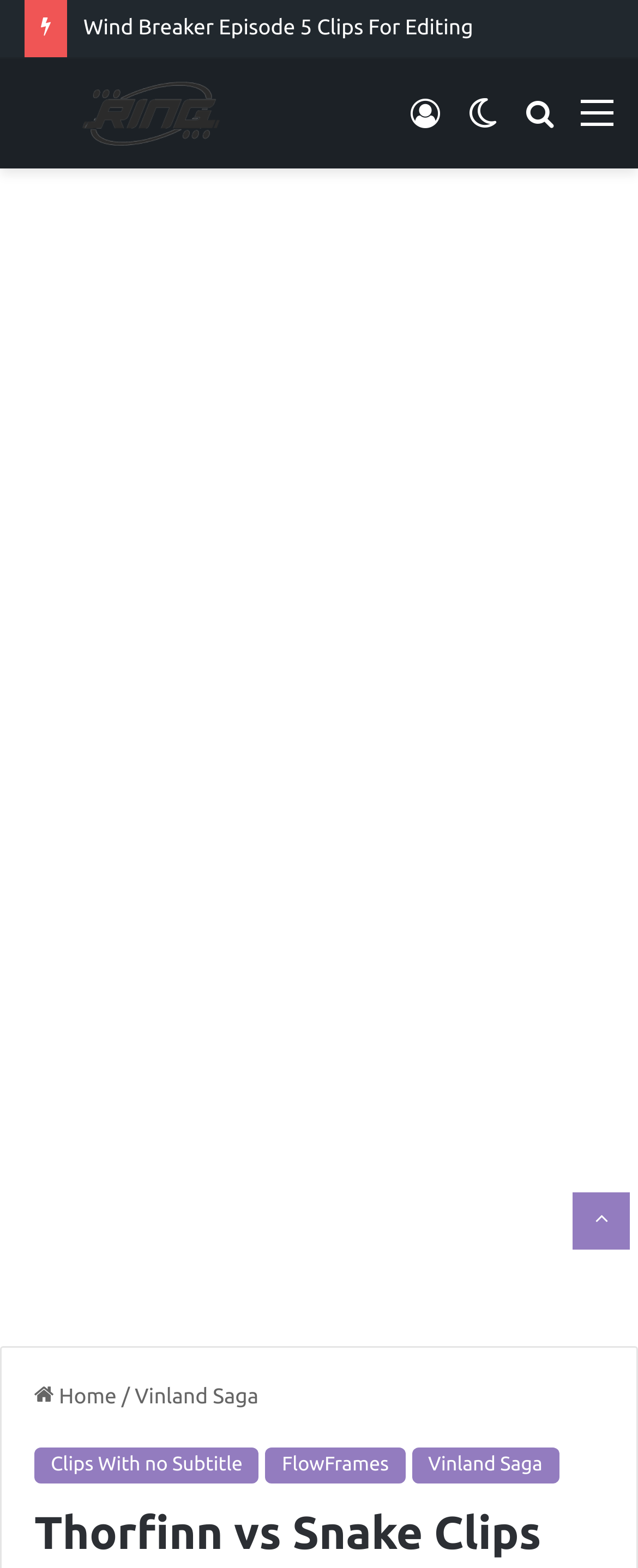Please provide the bounding box coordinate of the region that matches the element description: Back to top button. Coordinates should be in the format (top-left x, top-left y, bottom-right x, bottom-right y) and all values should be between 0 and 1.

[0.897, 0.76, 0.987, 0.797]